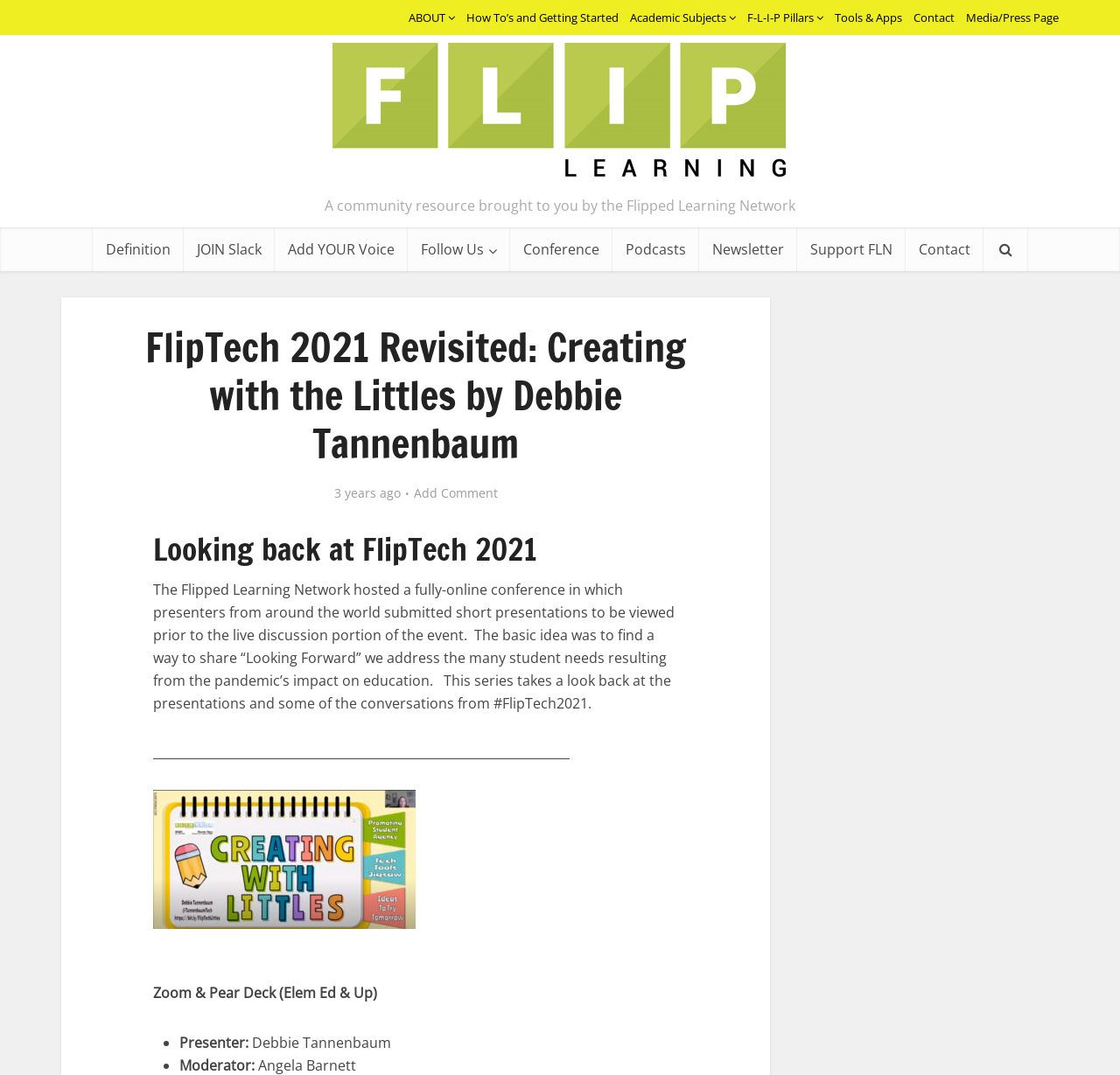Please pinpoint the bounding box coordinates for the region I should click to adhere to this instruction: "Add a comment to the post".

[0.369, 0.451, 0.444, 0.466]